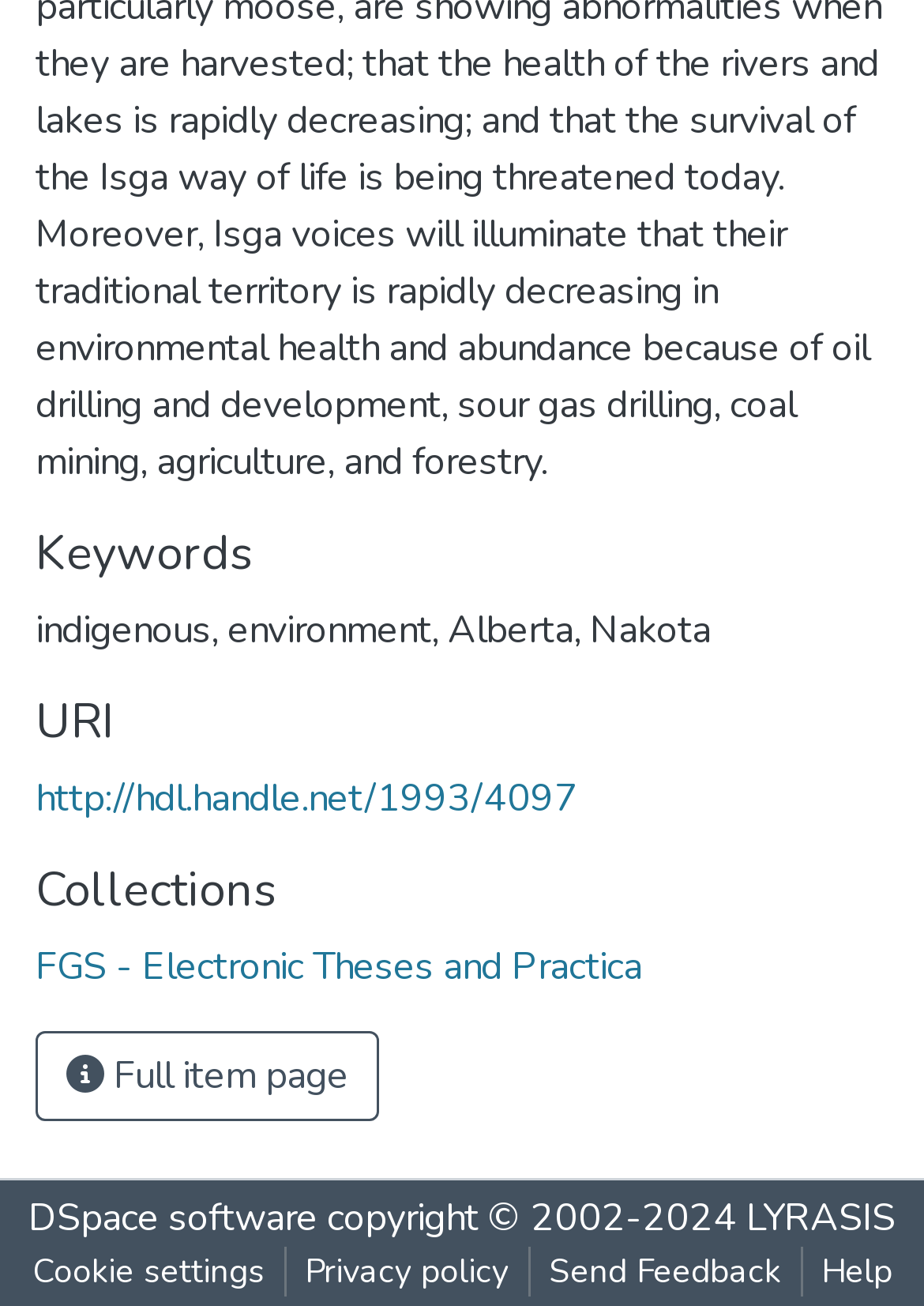Please locate the bounding box coordinates for the element that should be clicked to achieve the following instruction: "Visit the URI". Ensure the coordinates are given as four float numbers between 0 and 1, i.e., [left, top, right, bottom].

[0.038, 0.591, 0.626, 0.631]